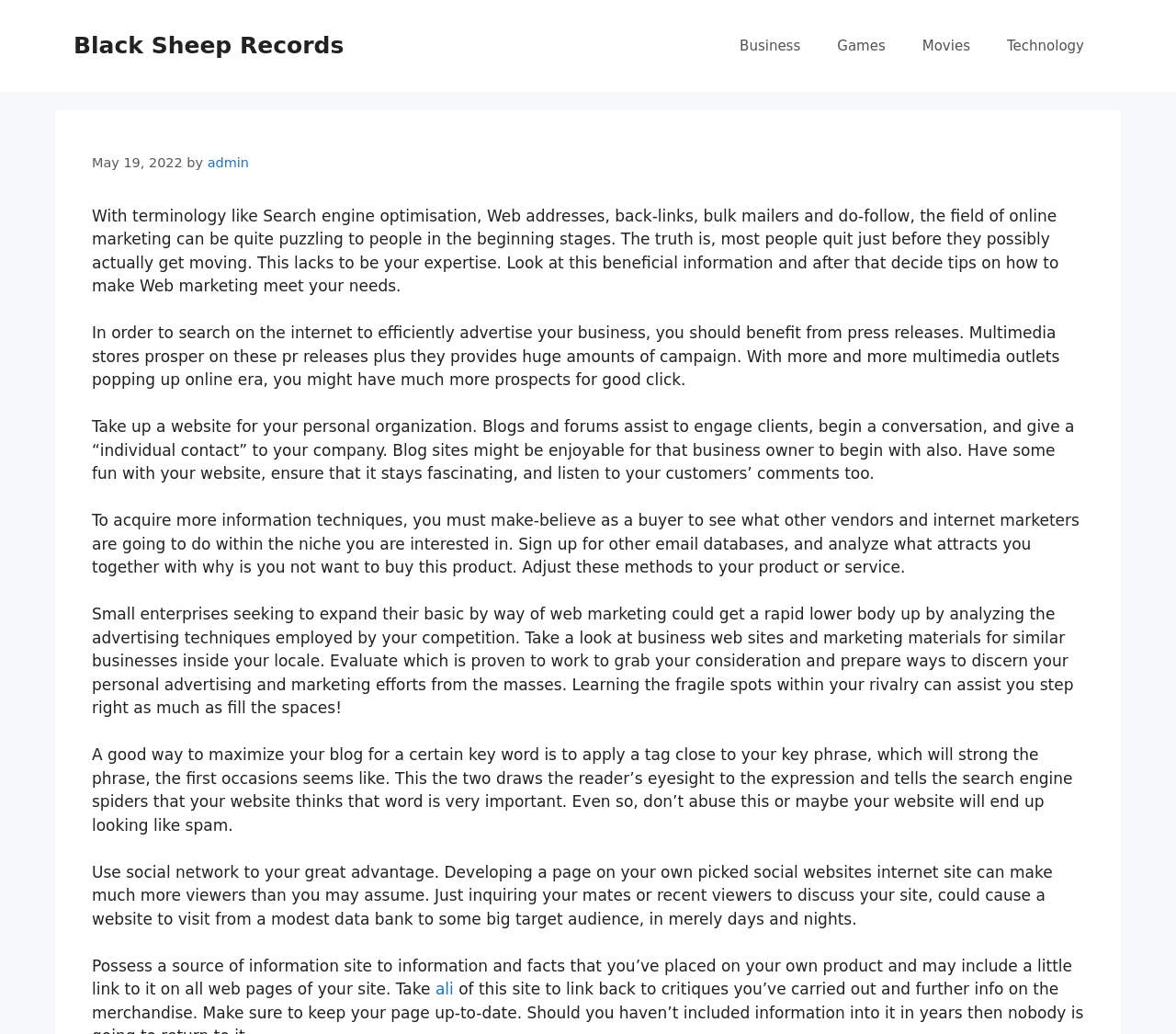How many paragraphs of text are there?
Based on the image, answer the question with as much detail as possible.

The paragraphs of text can be found in the static text elements, which contain 6 blocks of text that provide online marketing recommendations and tips.